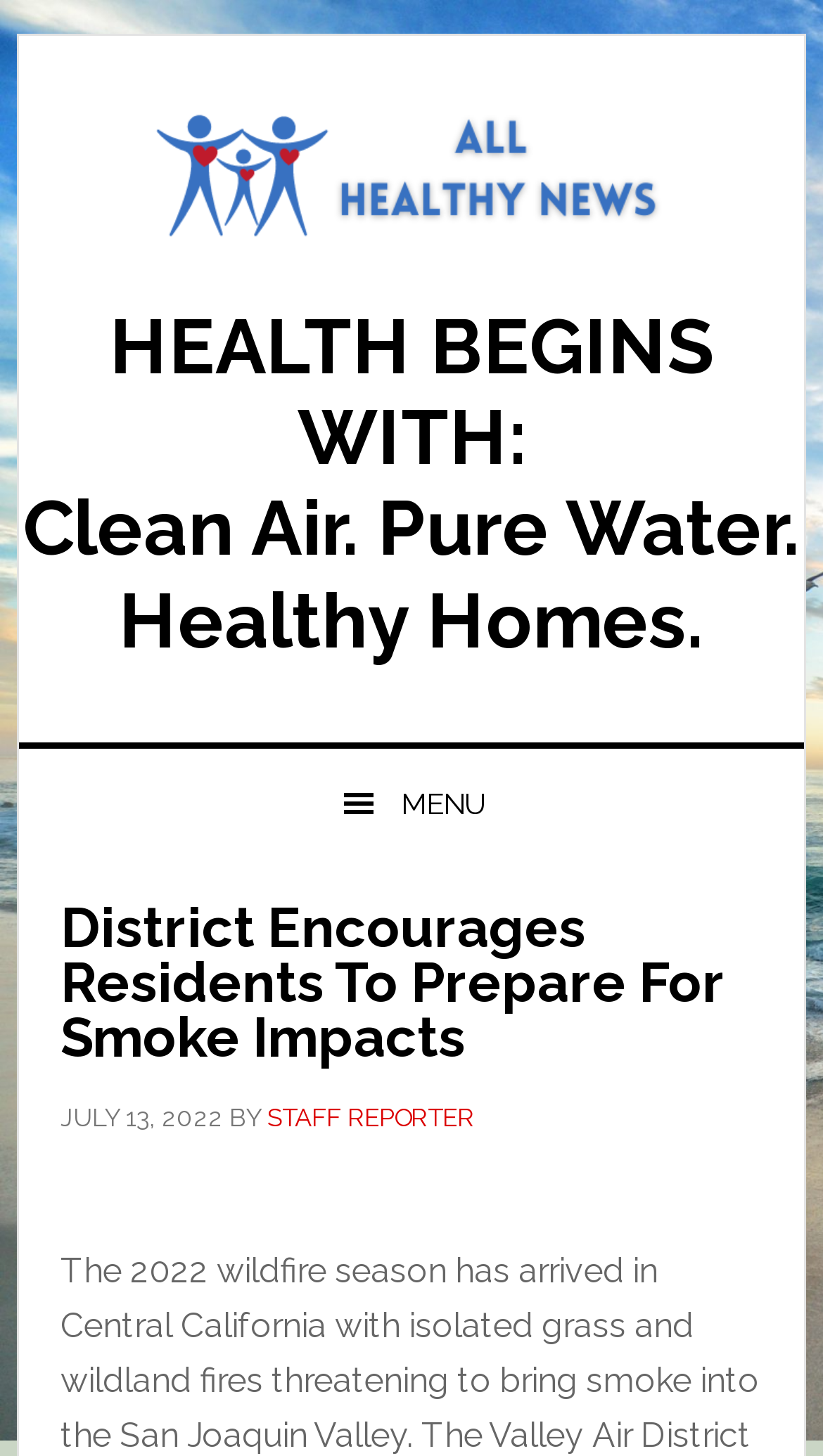How many navigation options are available?
Using the image, provide a concise answer in one word or a short phrase.

3